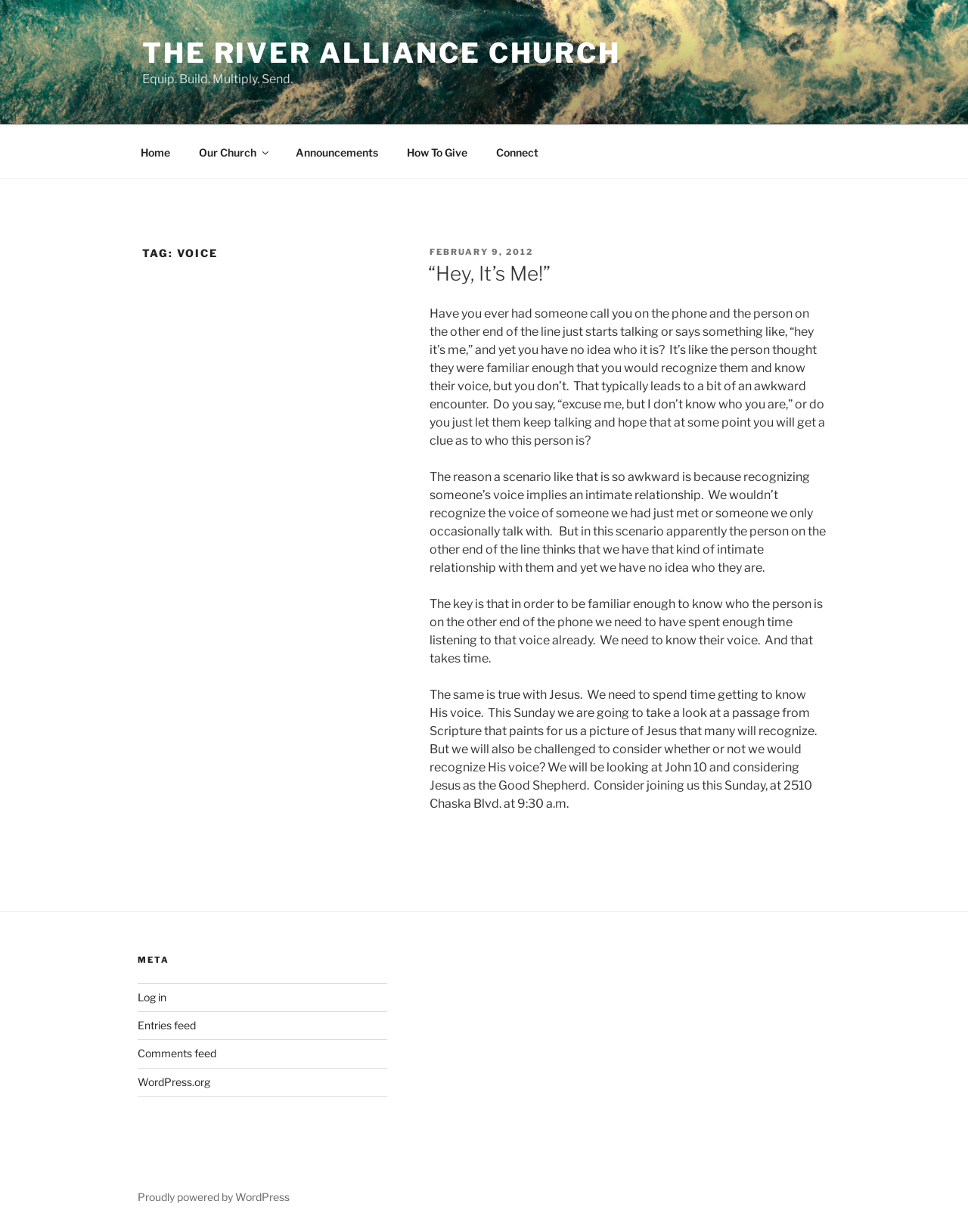What is the topic of the article?
Kindly offer a comprehensive and detailed response to the question.

The topic of the article can be inferred from the text content of the article, which discusses the importance of recognizing Jesus' voice and compares it to recognizing a familiar voice on the phone.